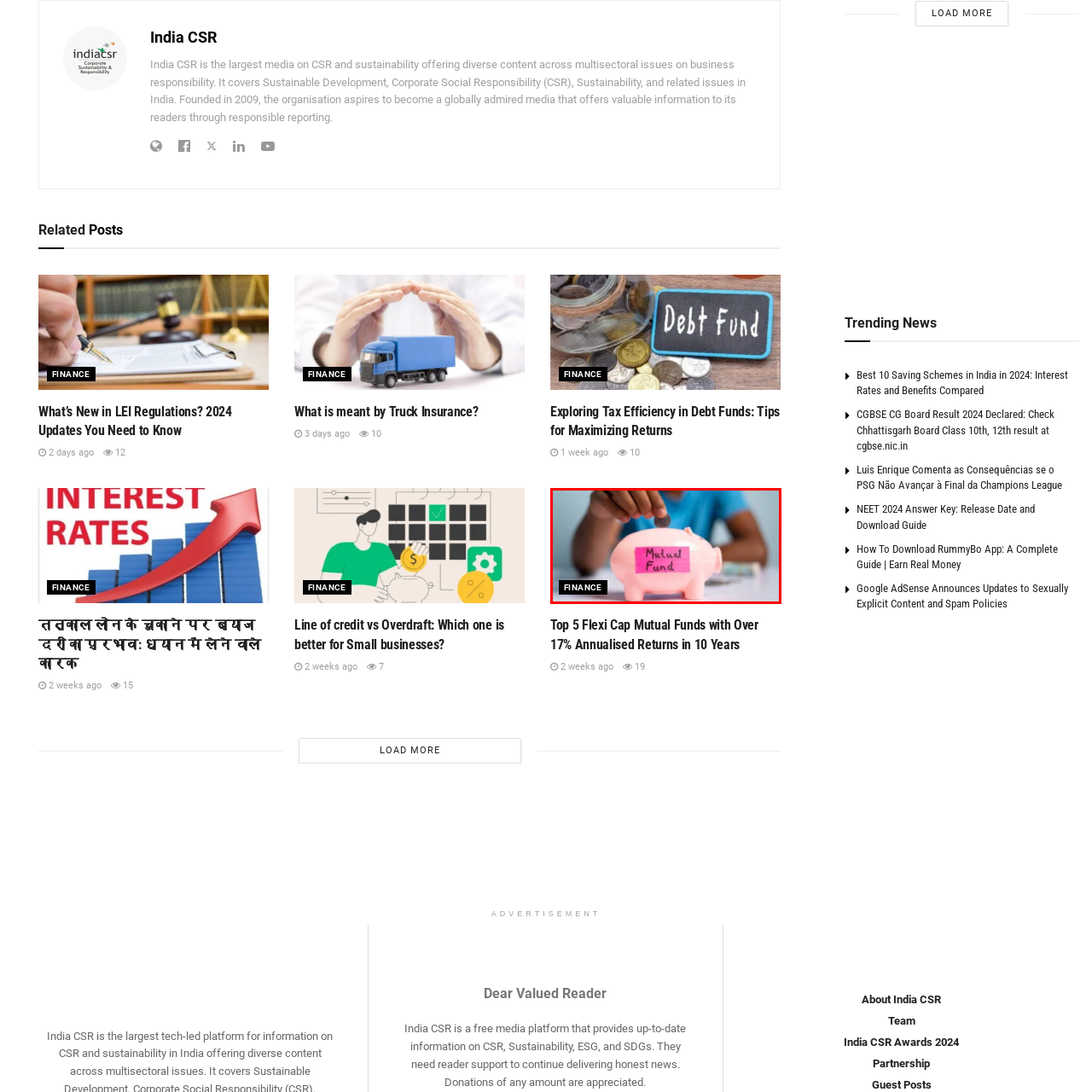Carefully analyze the image within the red boundary and describe it extensively.

The image depicts a person's hand placing a coin into a pink piggy bank, which is labeled with the words "Mutual Fund." The background suggests a focus on personal finance, highlighting the importance of saving and investing in mutual funds as a means to achieve financial goals. This visual reinforces the theme of finance and investment, particularly relevant to individuals looking to optimize their savings through various financial avenues. The aesthetic simplicity of the scene encourages viewers to think about their own financial strategies regarding mutual funds and savings.